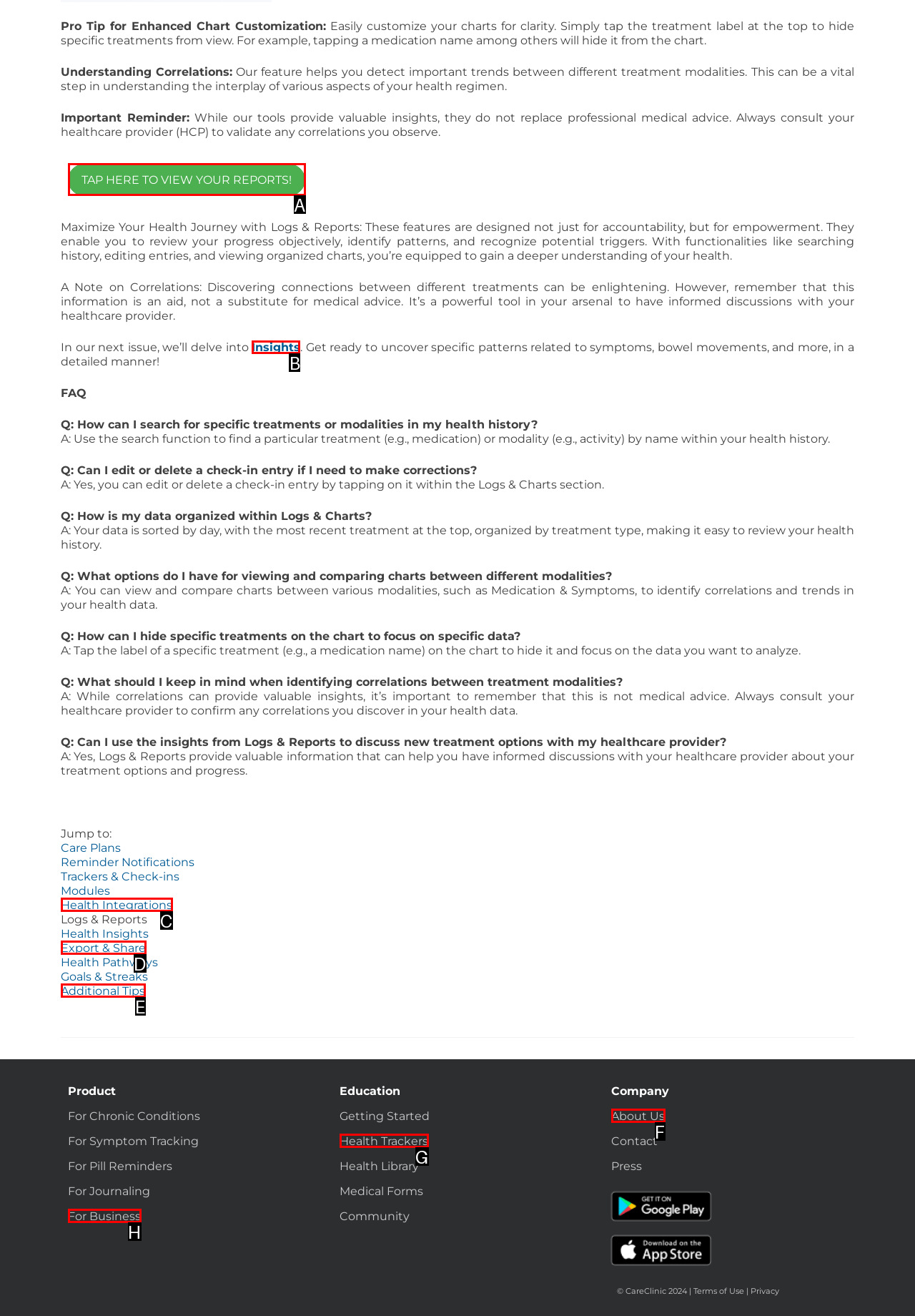Specify which element within the red bounding boxes should be clicked for this task: Learn more about insights Respond with the letter of the correct option.

B